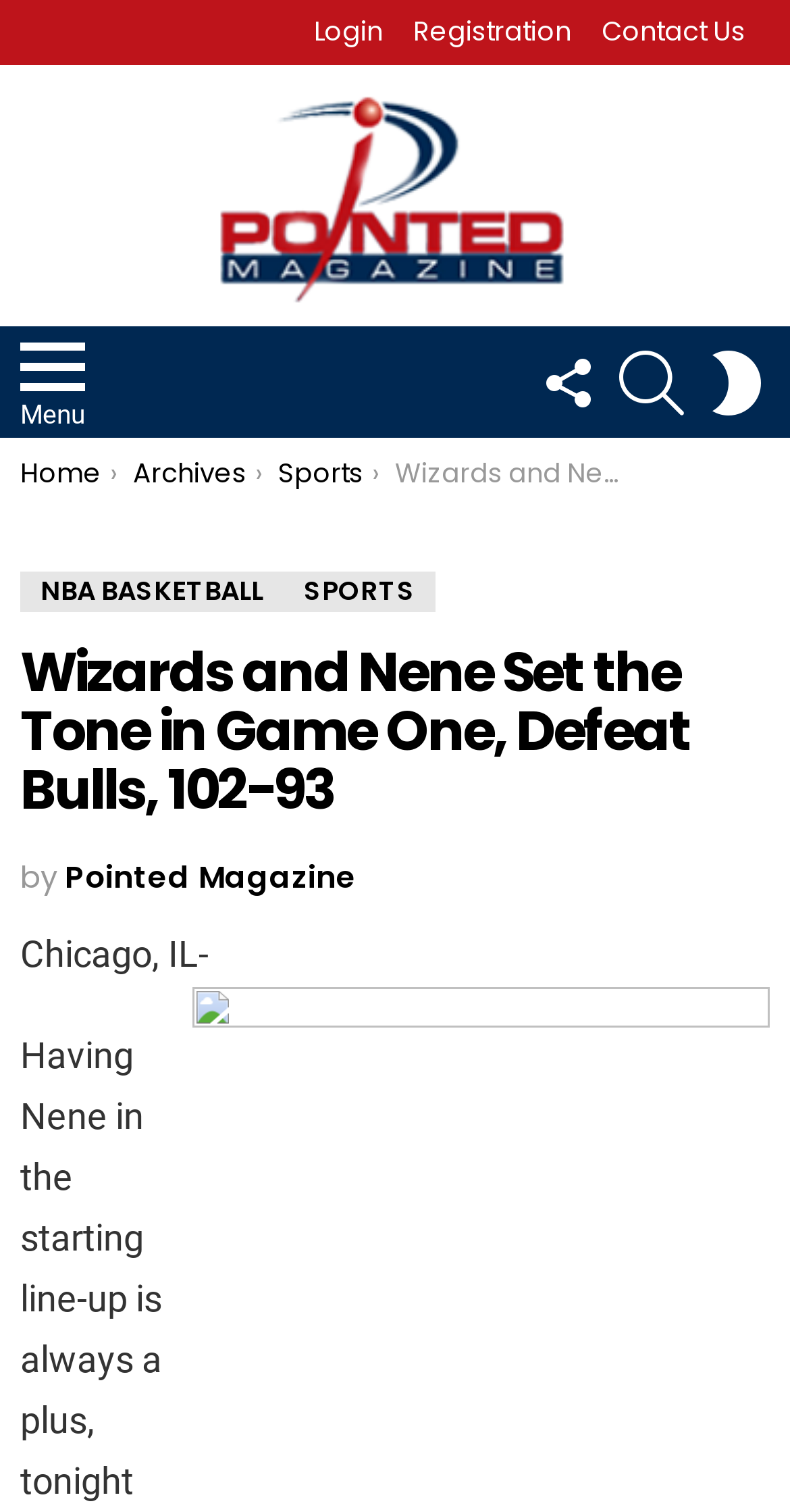Determine the bounding box coordinates of the section to be clicked to follow the instruction: "follow the magazine on Facebook". The coordinates should be given as four float numbers between 0 and 1, formatted as [left, top, right, bottom].

[0.701, 0.314, 0.836, 0.333]